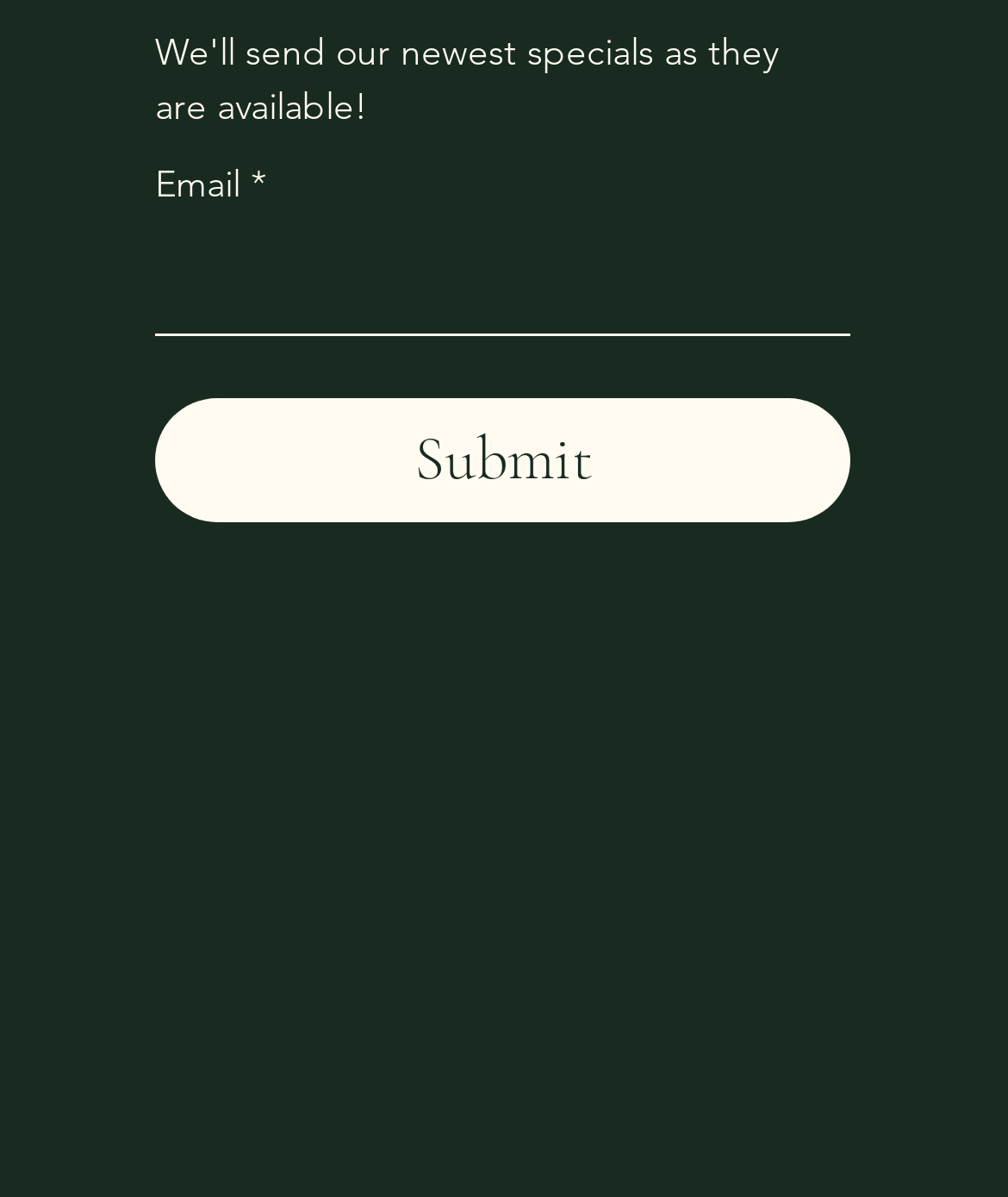Please reply with a single word or brief phrase to the question: 
How many social media links are available?

3